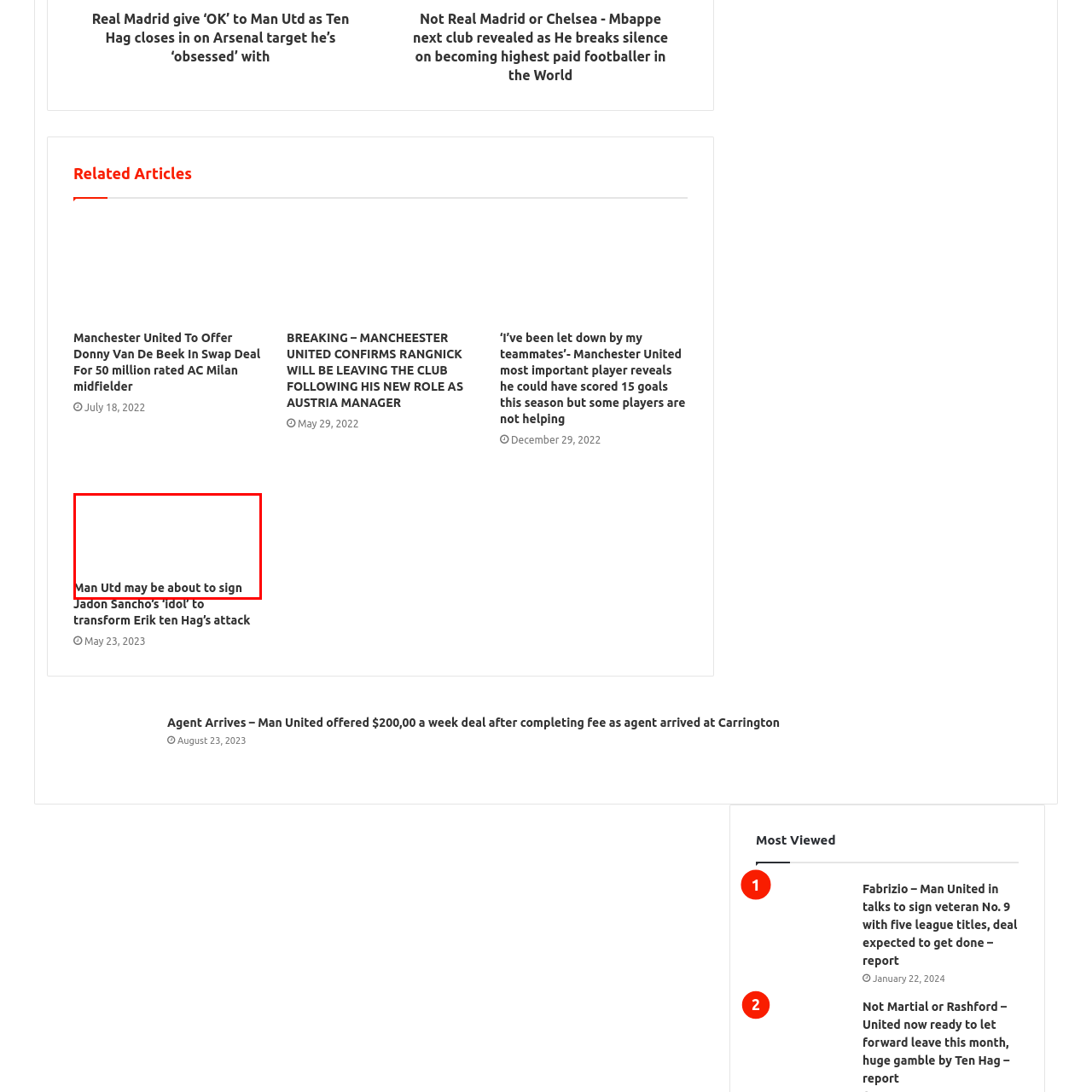Explain comprehensively what is shown in the image marked by the red outline.

The image is associated with the headline "Man Utd may be about to sign Jadon Sancho’s ‘idol’ to transform Erik ten Hag’s attack." This suggests an exciting potential transfer involving Manchester United, indicating that the club is targeting a player that Jadon Sancho admires, which could significantly enhance their attacking options under manager Erik ten Hag. The context reflects the ongoing speculation and strategic maneuvers in the football transfer market, particularly focusing on how new signings may influence team dynamics and performance.